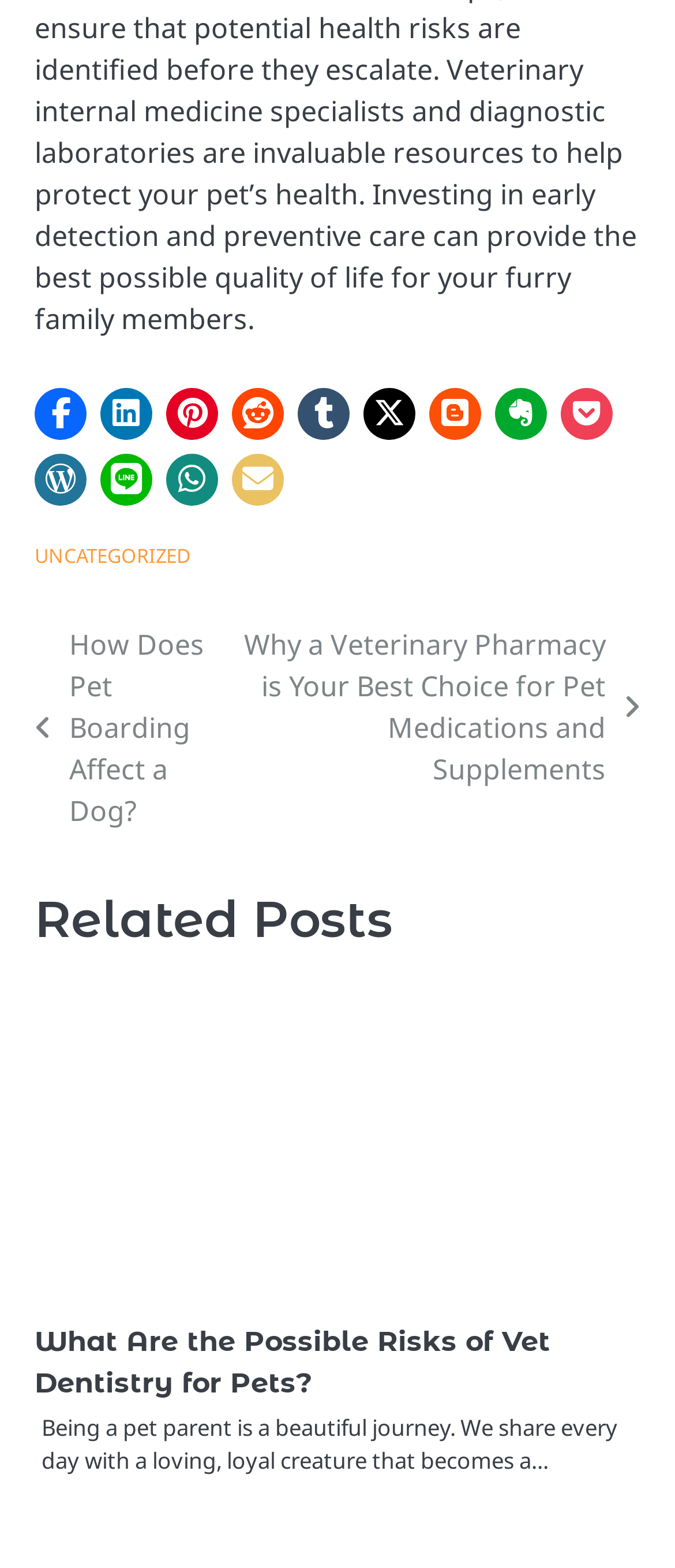For the following element description, predict the bounding box coordinates in the format (top-left x, top-left y, bottom-right x, bottom-right y). All values should be floating point numbers between 0 and 1. Description: aria-label="Share on X (Twitter)"

[0.538, 0.247, 0.615, 0.28]